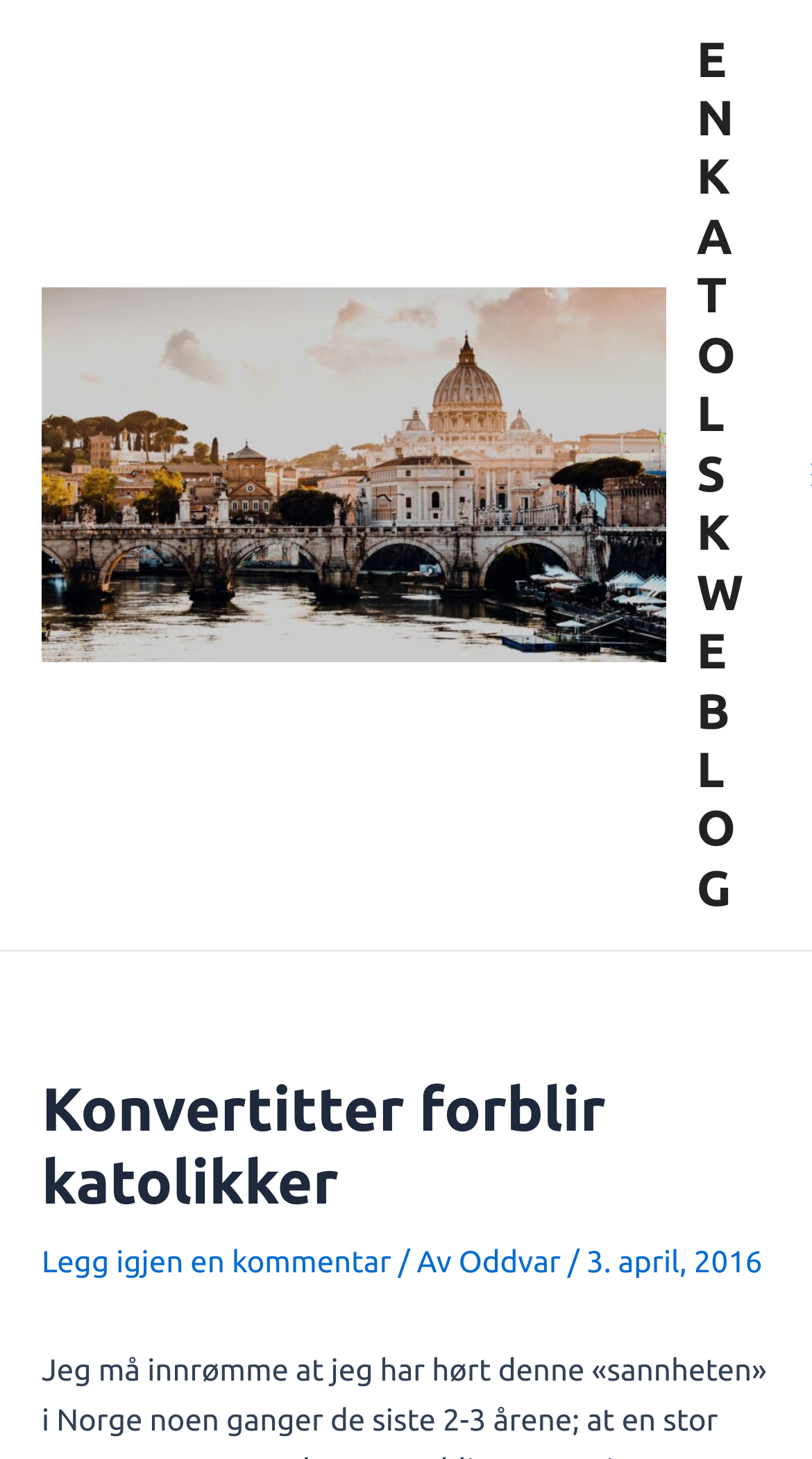What is the text of the webpage's headline?

Konvertitter forblir katolikker